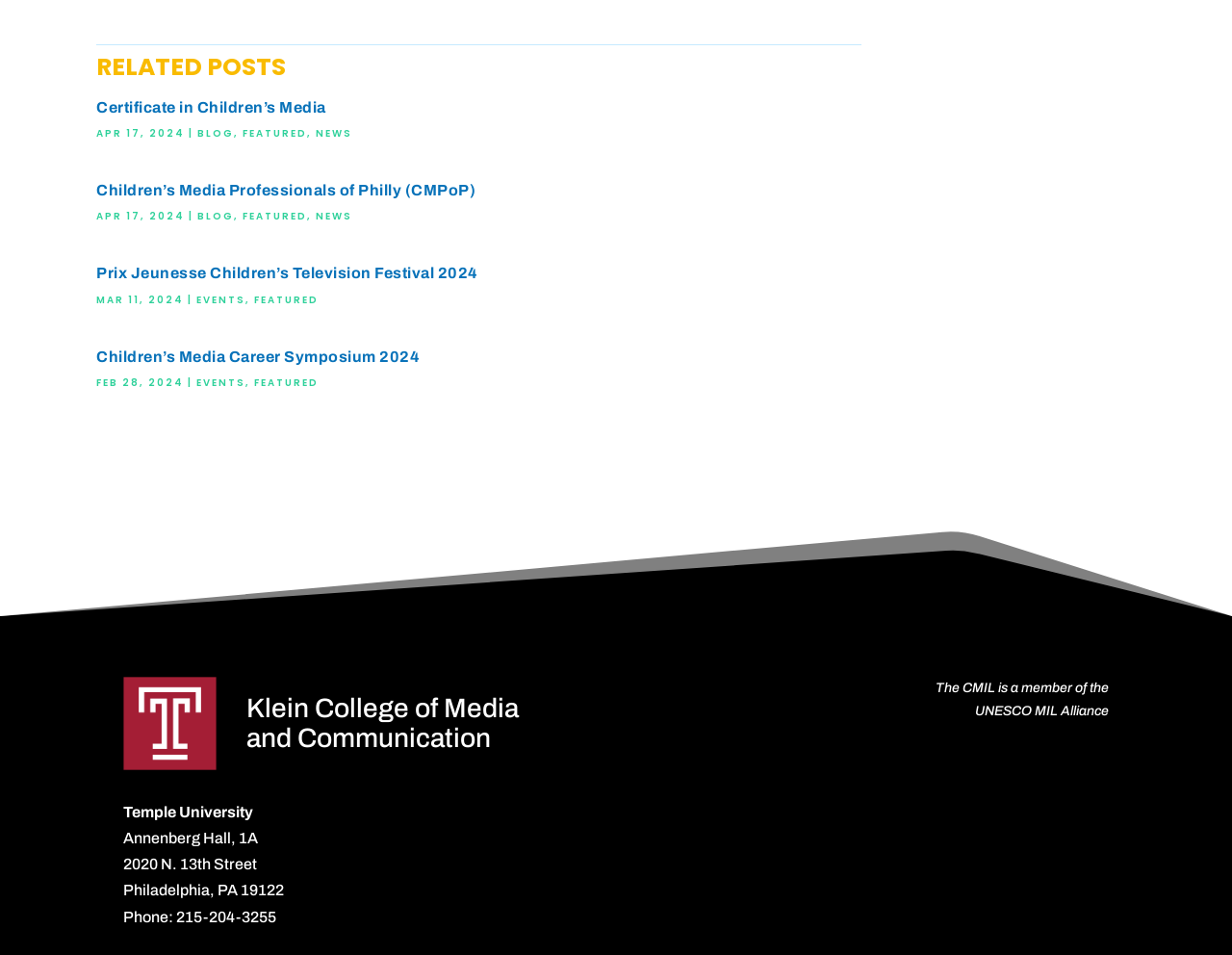Please determine the bounding box coordinates of the element to click on in order to accomplish the following task: "Go to 'Upcoming IPO'". Ensure the coordinates are four float numbers ranging from 0 to 1, i.e., [left, top, right, bottom].

None